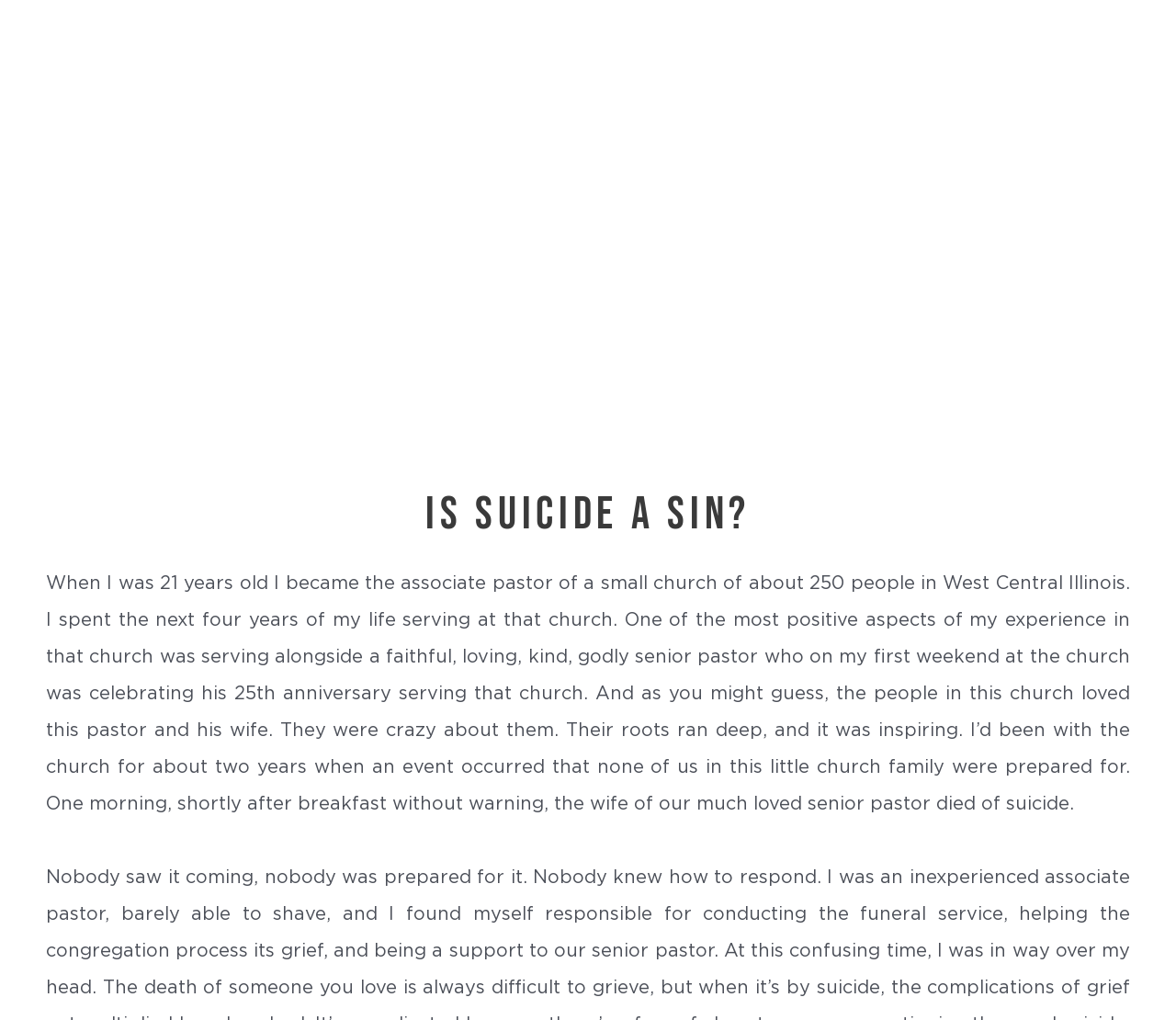Please respond in a single word or phrase: 
What is the topic of the webpage?

Suicide